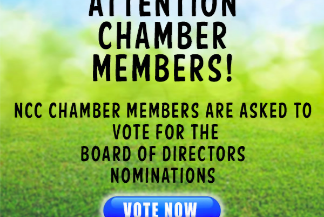Is the image trying to encourage immediate action?
Refer to the image and provide a one-word or short phrase answer.

Yes